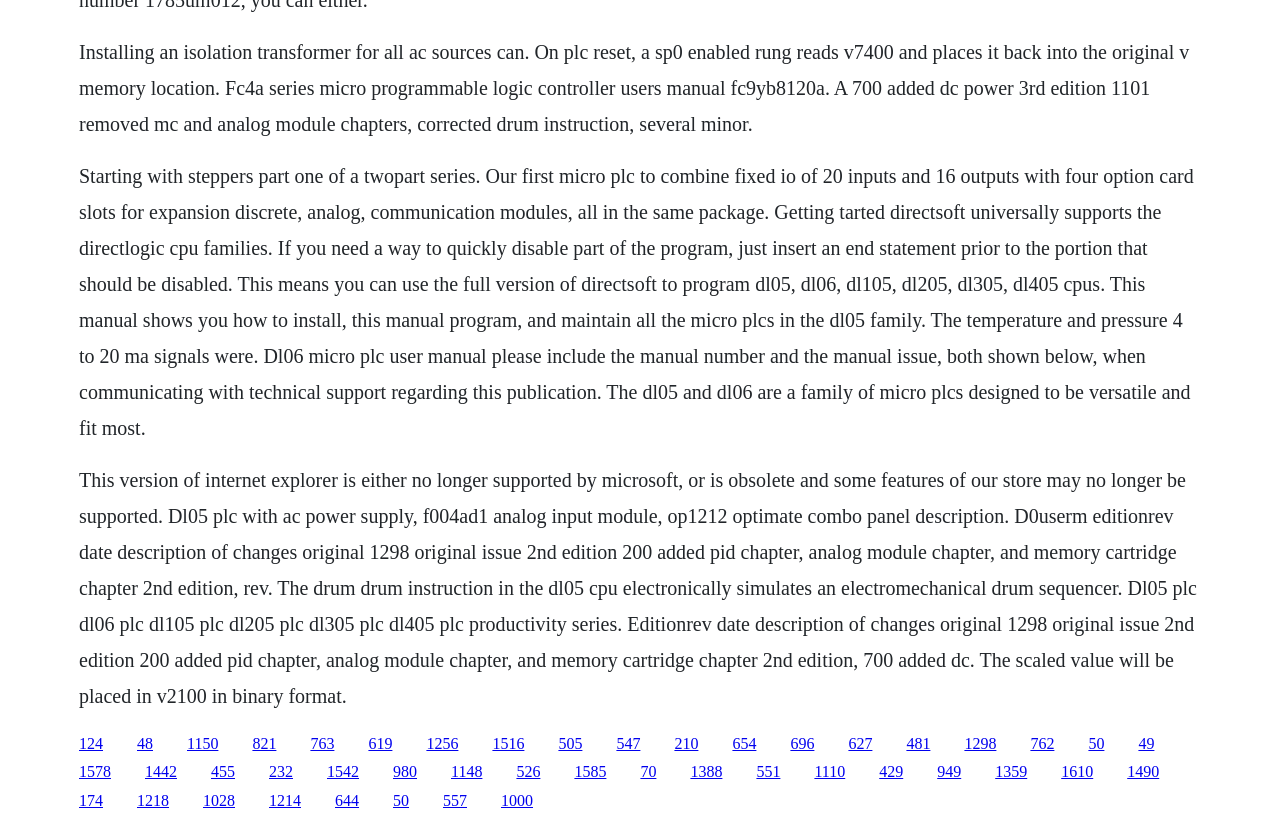Give a concise answer using only one word or phrase for this question:
What is the purpose of the drum instruction?

Simulates electromechanical drum sequencer